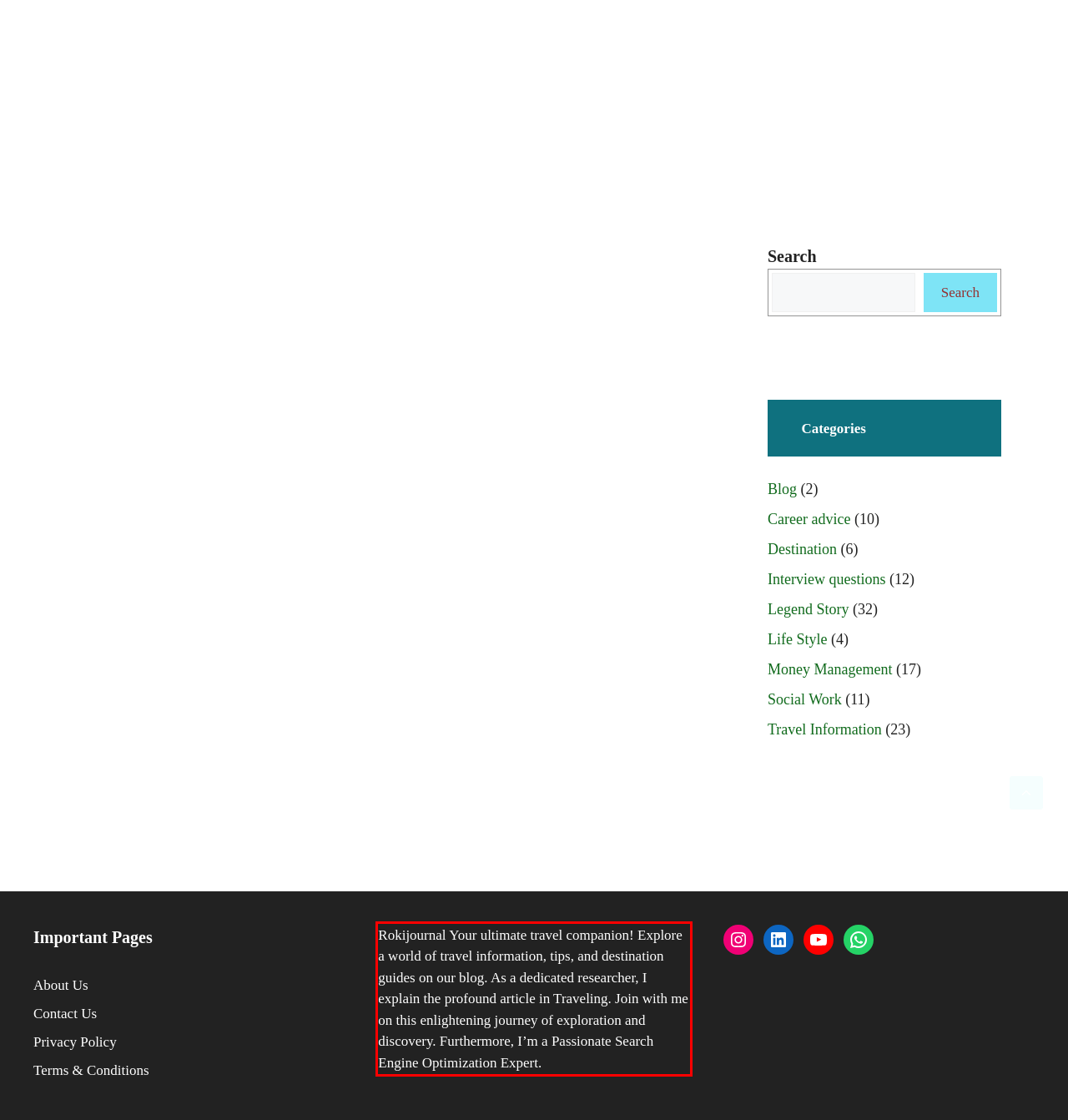Given a screenshot of a webpage containing a red bounding box, perform OCR on the text within this red bounding box and provide the text content.

Rokijournal Your ultimate travel companion! Explore a world of travel information, tips, and destination guides on our blog. As a dedicated researcher, I explain the profound article in Traveling. Join with me on this enlightening journey of exploration and discovery. Furthermore, I’m a Passionate Search Engine Optimization Expert.